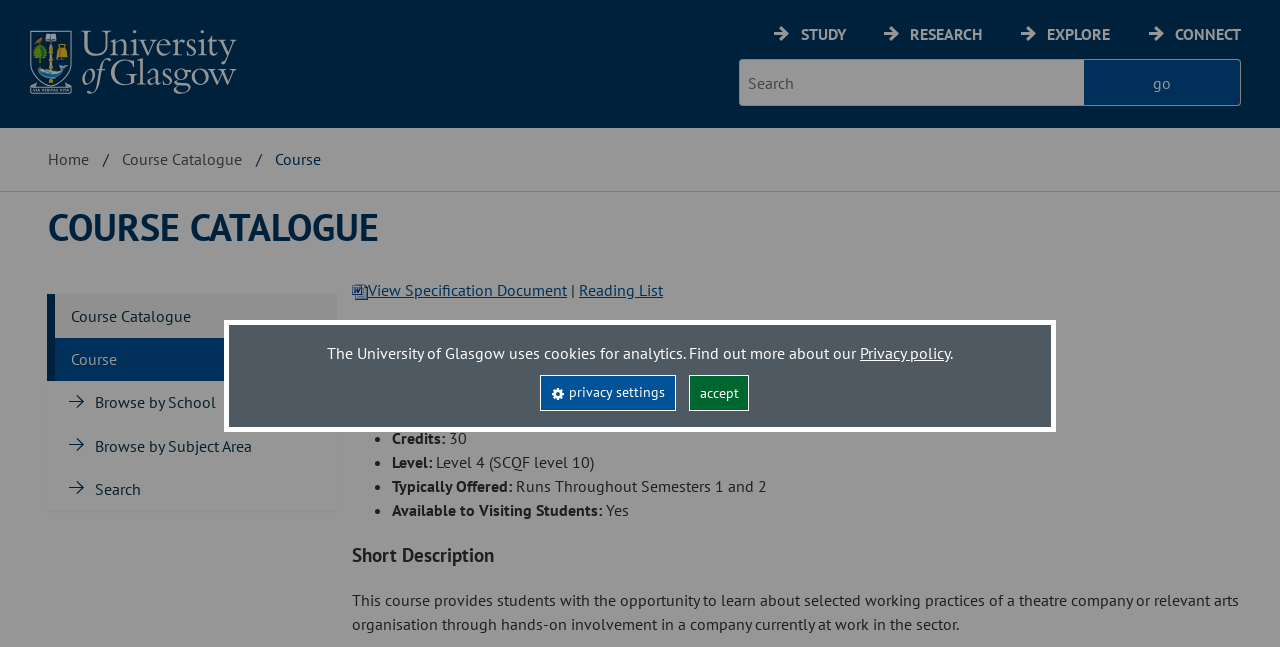Determine the bounding box coordinates for the area you should click to complete the following instruction: "view the course catalogue".

[0.038, 0.231, 0.189, 0.261]